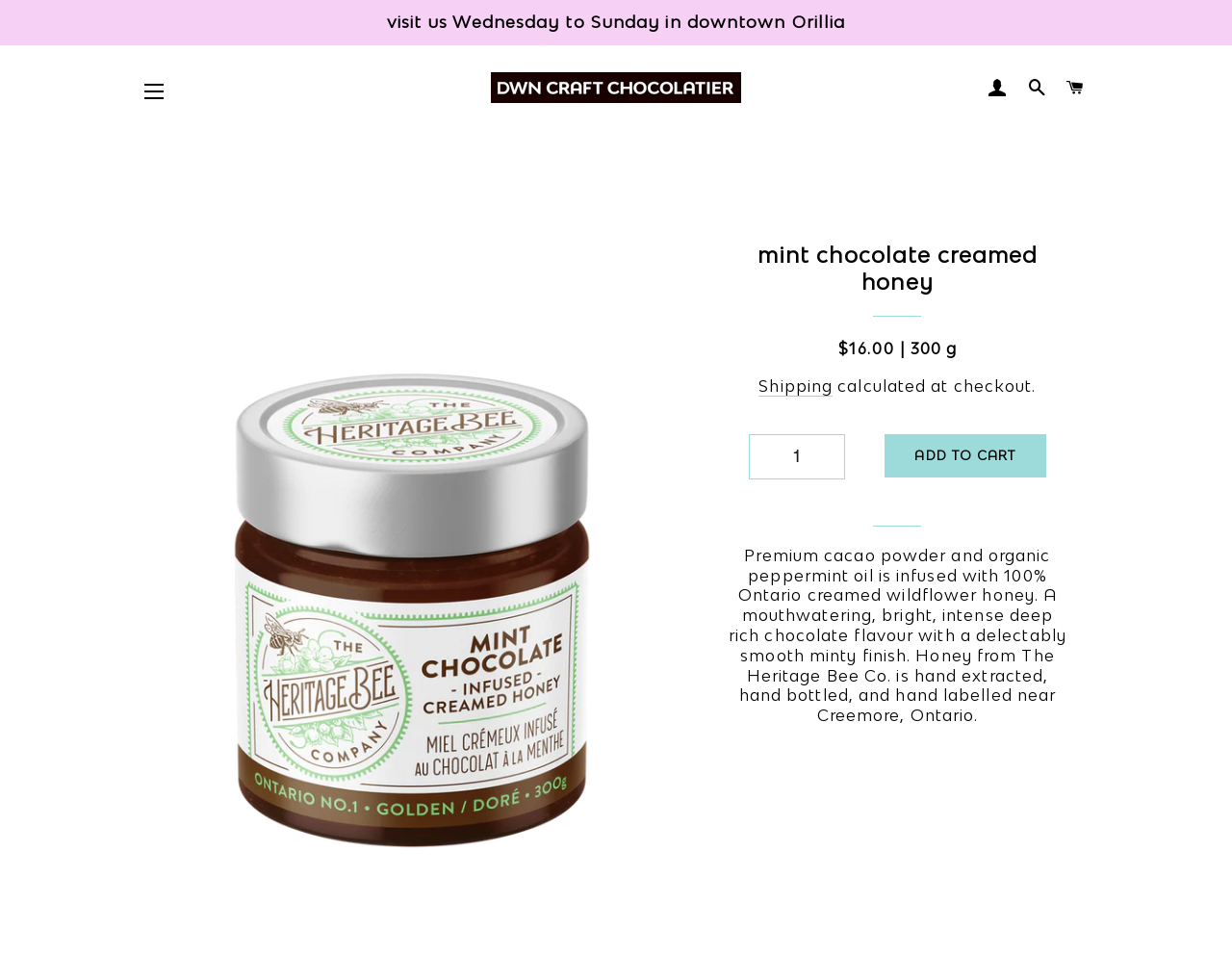Return the bounding box coordinates of the UI element that corresponds to this description: "alt="DWN Craft Chocolatier"". The coordinates must be given as four float numbers in the range of 0 and 1, [left, top, right, bottom].

[0.242, 0.073, 0.758, 0.105]